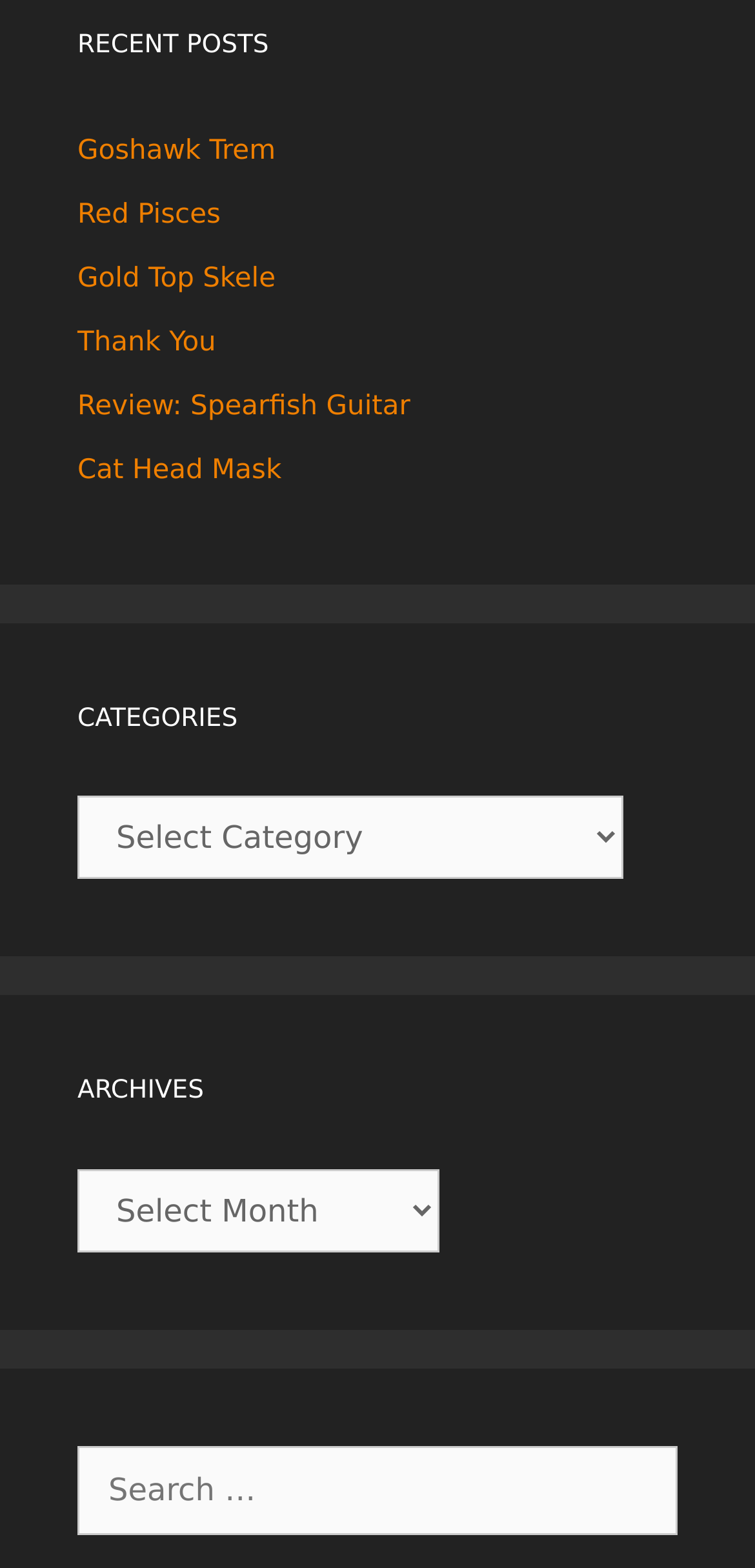Using a single word or phrase, answer the following question: 
How many sections are on the webpage?

3